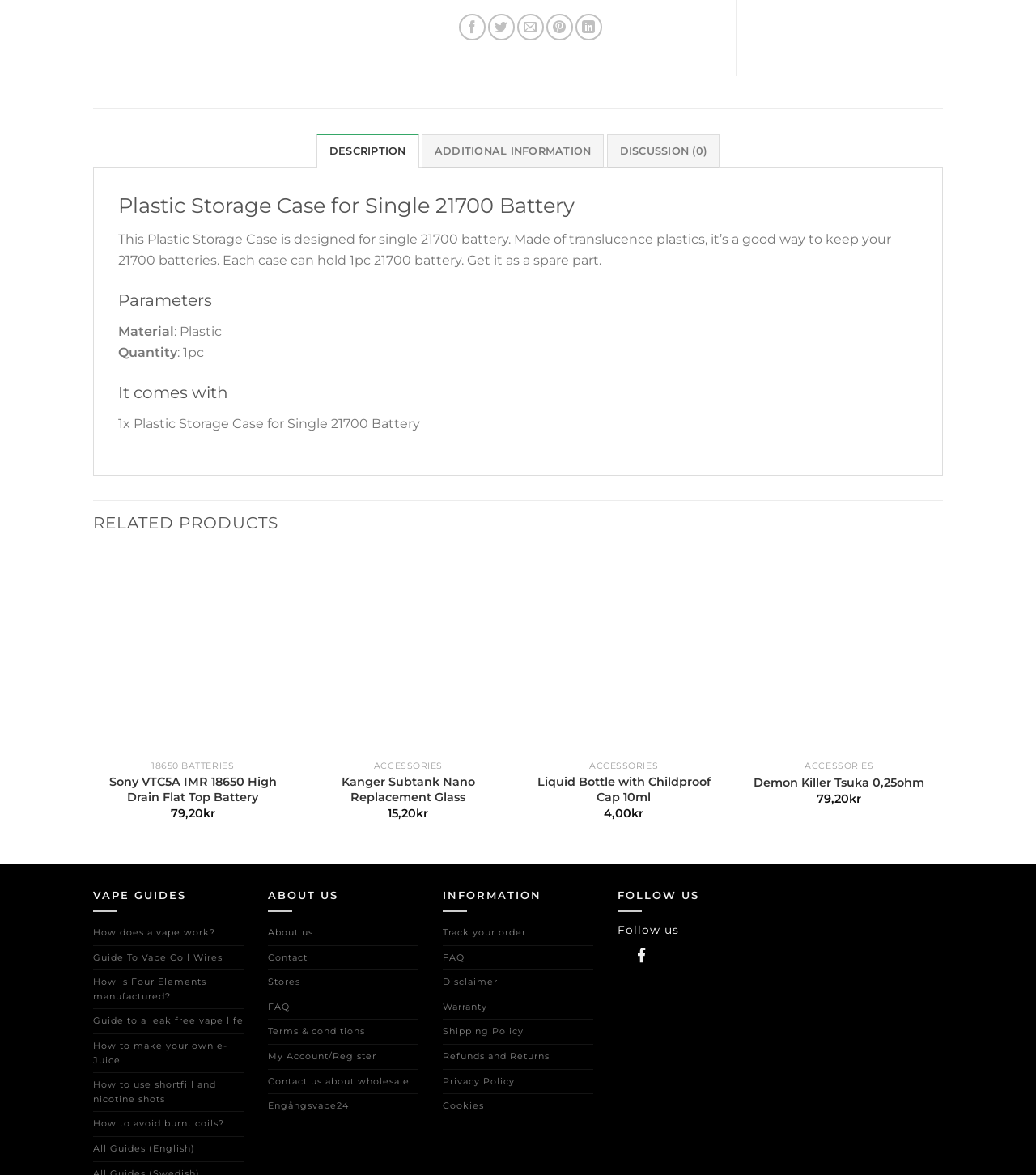Determine the bounding box coordinates in the format (top-left x, top-left y, bottom-right x, bottom-right y). Ensure all values are floating point numbers between 0 and 1. Identify the bounding box of the UI element described by: Add to Wishlist

[0.234, 0.504, 0.271, 0.525]